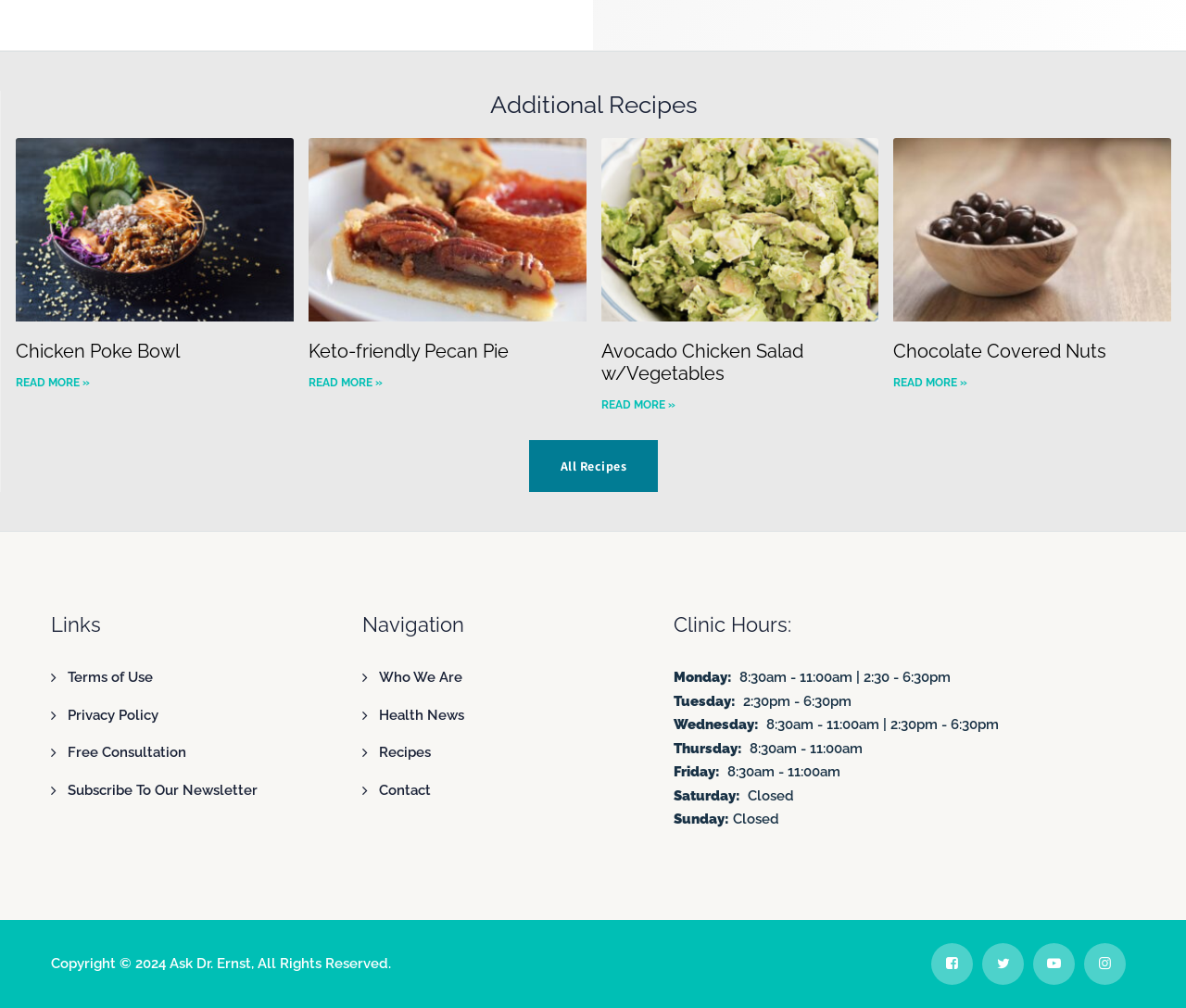Answer the question in a single word or phrase:
How many social media links are at the bottom of the page?

4